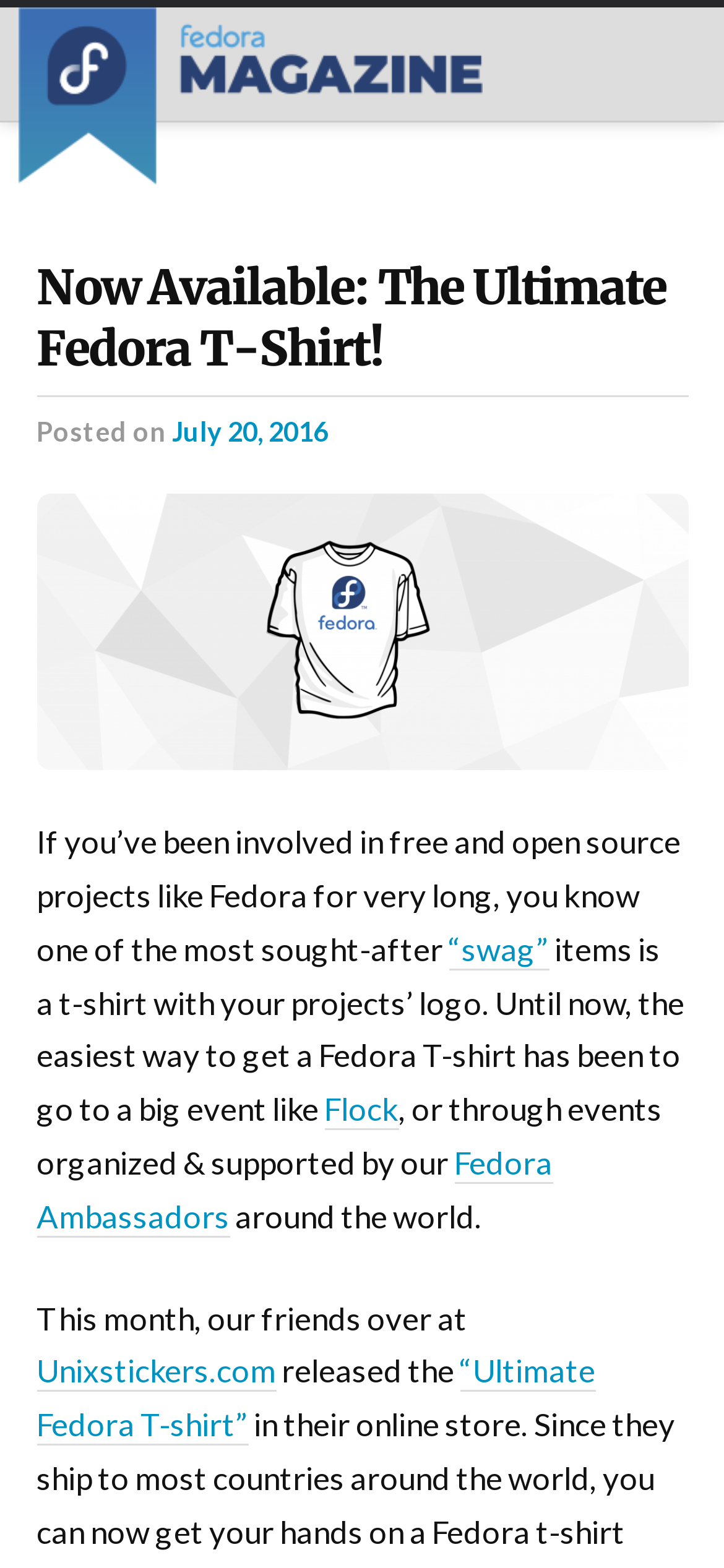Please find the main title text of this webpage.

Now Available: The Ultimate Fedora T-Shirt!